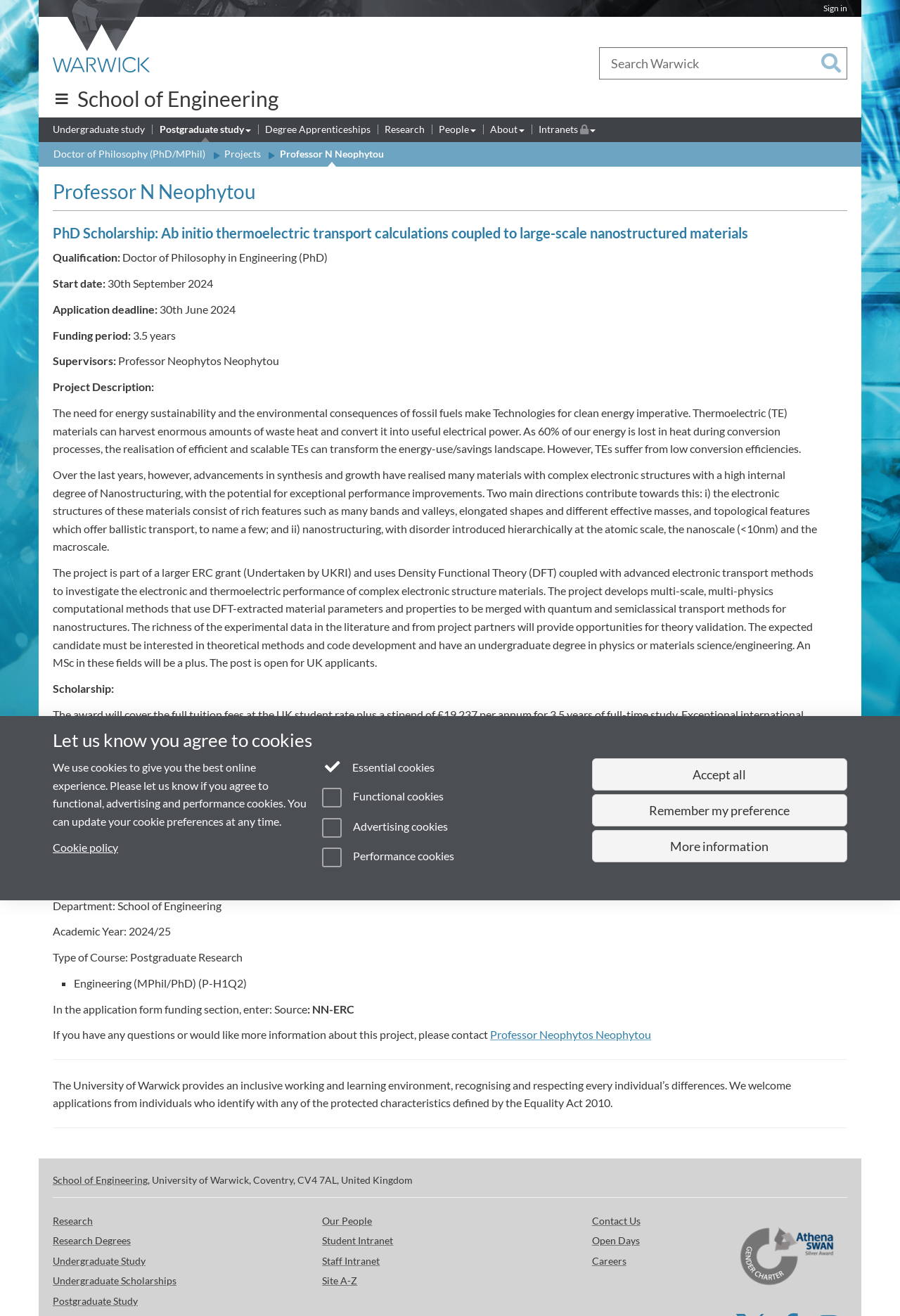Generate an in-depth caption that captures all aspects of the webpage.

The webpage is about a PhD scholarship opportunity at the University of Warwick, specifically in the School of Engineering. At the top of the page, there is a navigation bar with links to the university's homepage, study, research, business, alumni, news, and engagement. Below this, there is a search bar and a link to quick links.

The main content of the page is divided into sections. The first section provides an overview of the PhD scholarship, including the title, "PhD Scholarship: Ab initio thermoelectric transport calculations coupled to large-scale nanostructured materials," and a brief description of the project. The project is part of a larger ERC grant and focuses on developing multi-scale, multi-physics computational methods to investigate the electronic and thermoelectric performance of complex electronic structure materials.

The next section provides details about the scholarship, including the start date, application deadline, funding period, and supervisors. The supervisors are listed as Professor Neophytos Neophytou.

The following section describes the project in more detail, including the background, objectives, and expected outcomes. The project aims to develop new computational methods to investigate the thermoelectric performance of complex electronic structure materials.

The page also provides information about the eligibility criteria, including the required qualifications and experience. The scholarship is open to UK applicants, but exceptional international students will also be considered.

The application process is outlined, including the need to submit a formal application and provide specific information in the funding section of the application form.

At the bottom of the page, there are links to the School of Engineering and the University of Warwick, as well as a statement about the university's commitment to providing an inclusive working and learning environment.